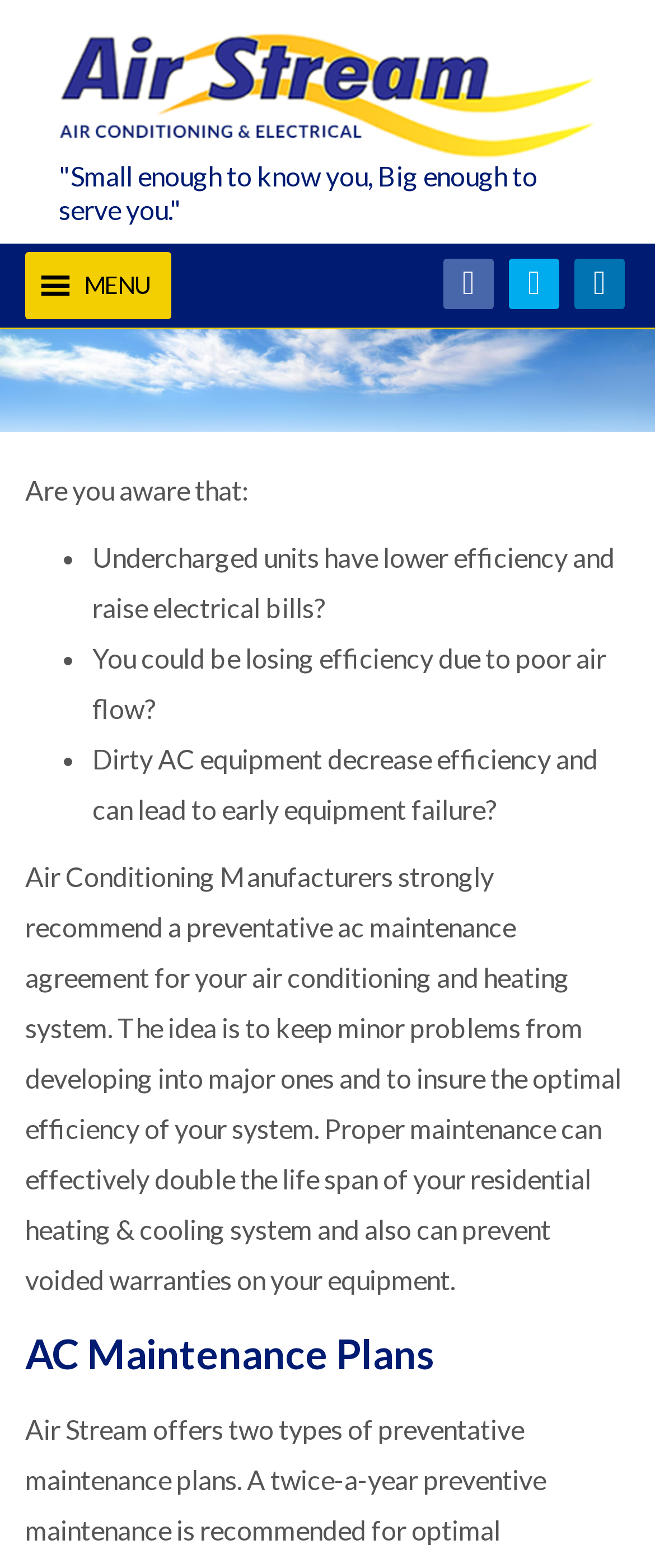Respond with a single word or phrase:
What is the icon above the 'Tampa AC Repair' link?

An image